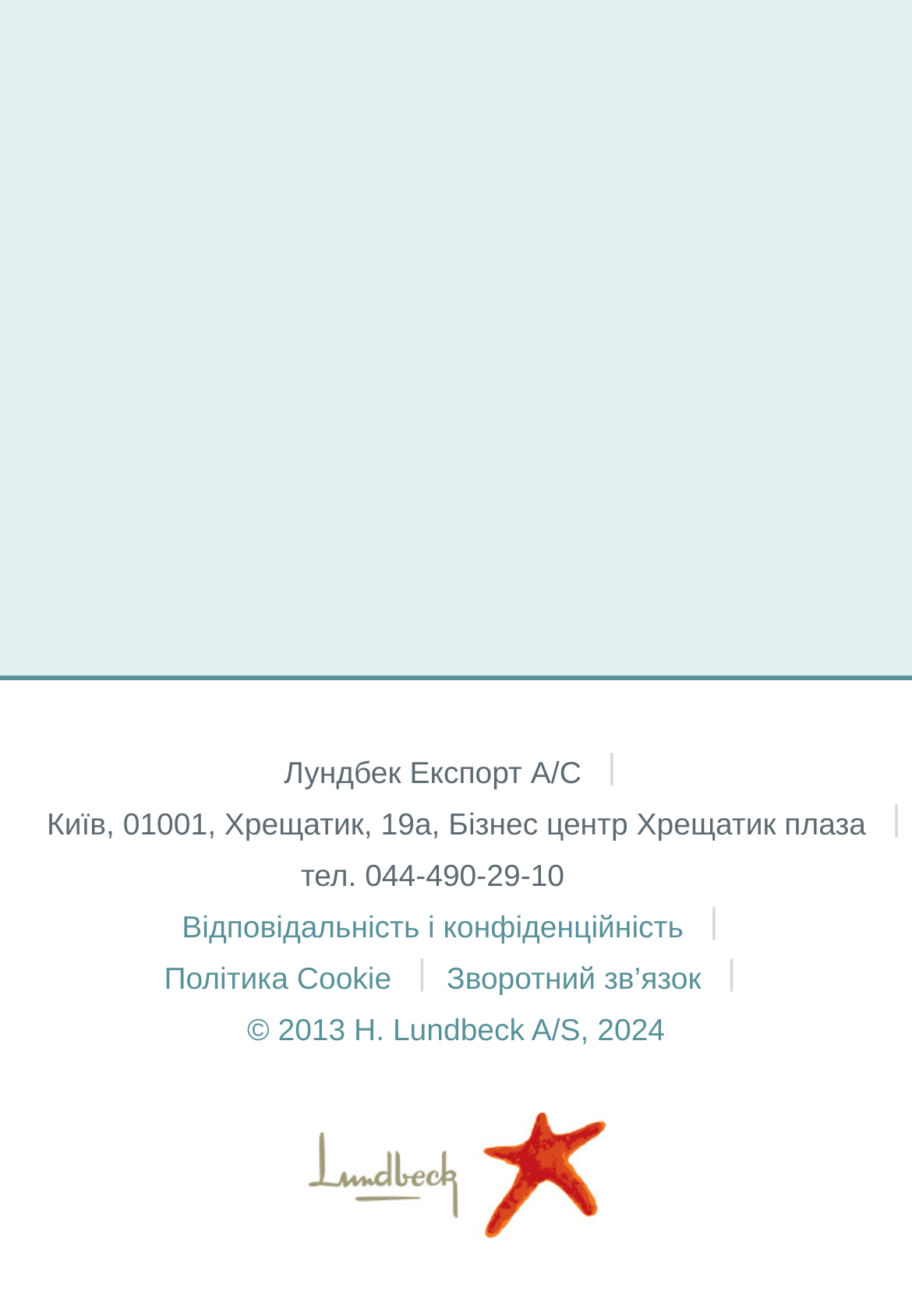What is the slogan of the company?
Answer the question with a detailed explanation, including all necessary information.

The slogan of the company is found in the image element at the bottom of the page, which reads 'Lundbeck - progress in mind'.